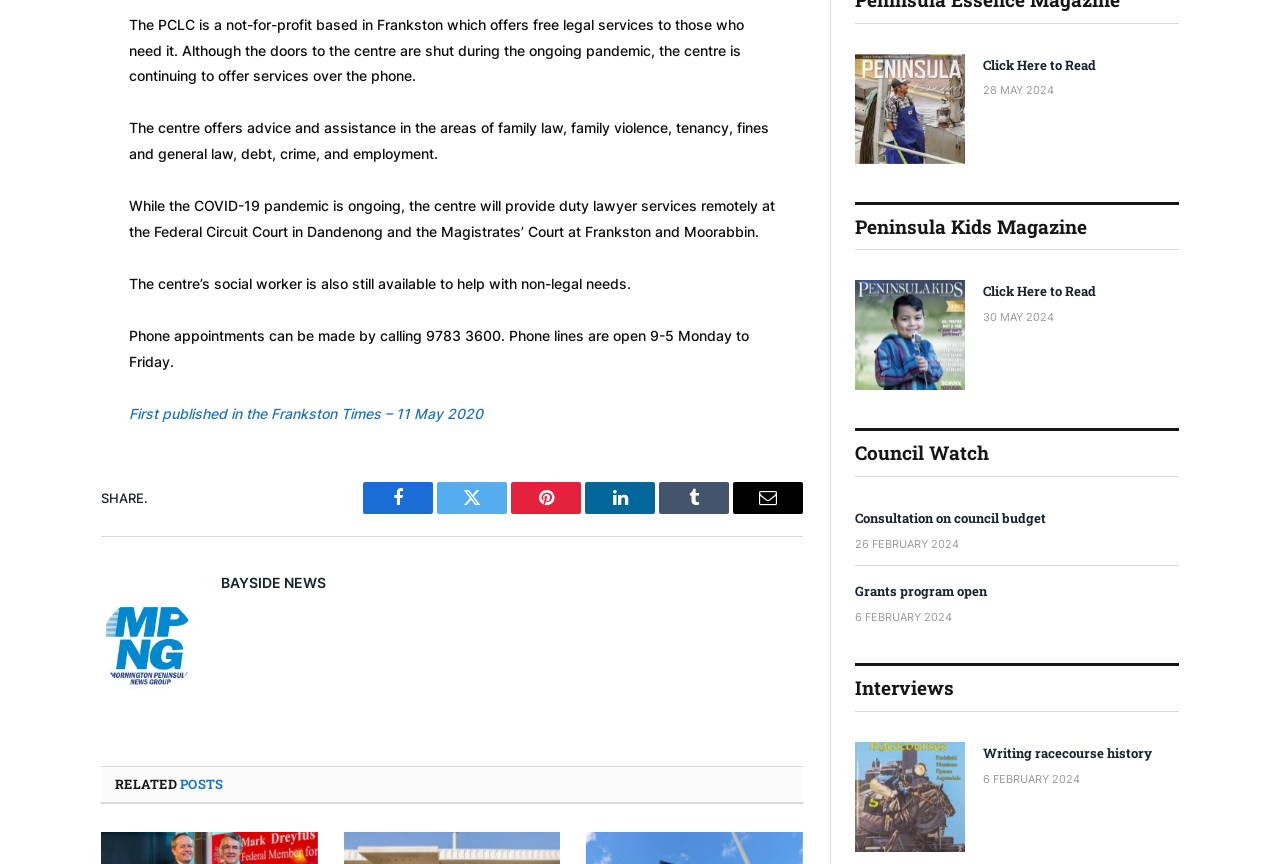Given the webpage screenshot, identify the bounding box of the UI element that matches this description: "Email".

[0.008, 0.213, 0.039, 0.259]